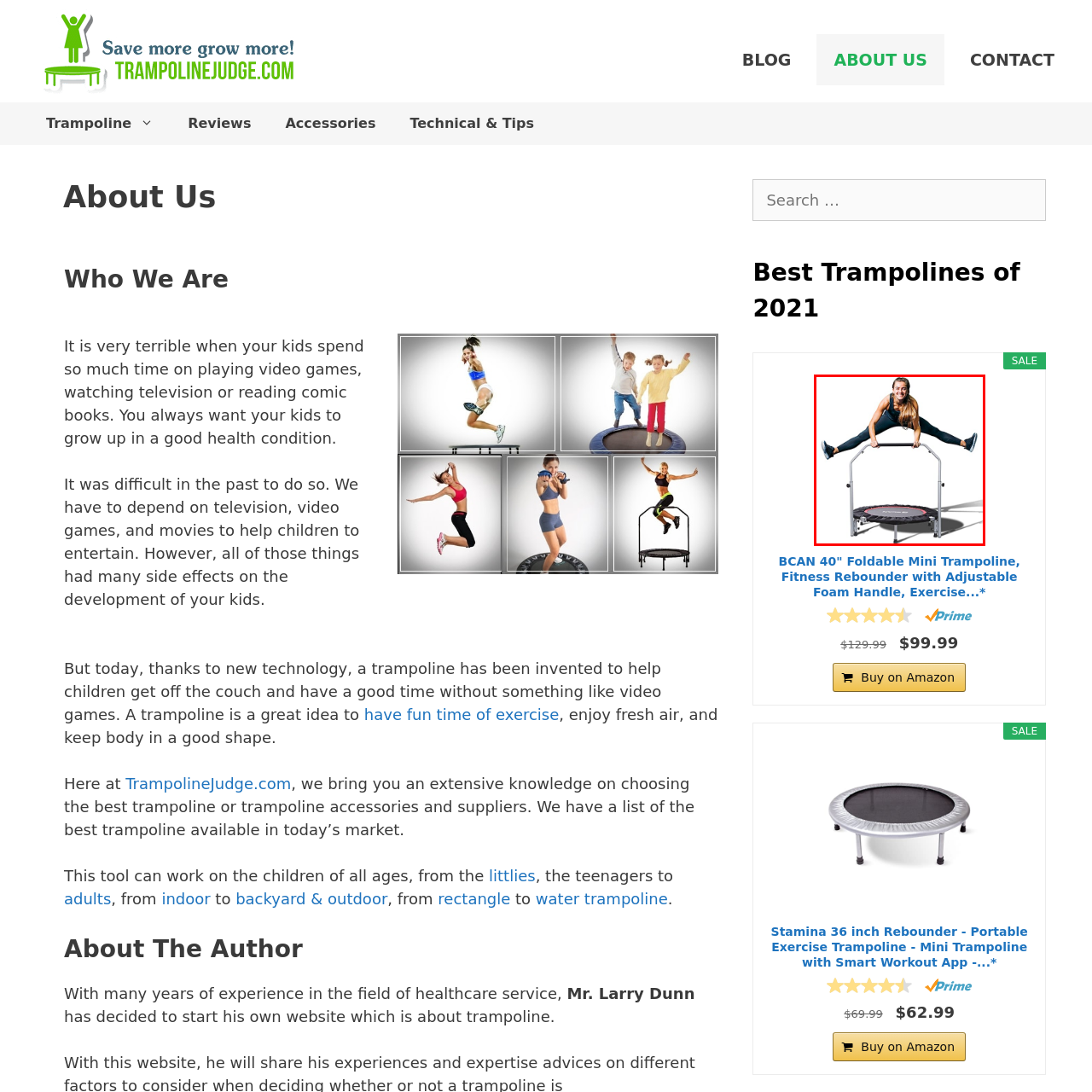Concentrate on the section within the teal border, What is the purpose of the trampoline? 
Provide a single word or phrase as your answer.

Fitness and enjoyment